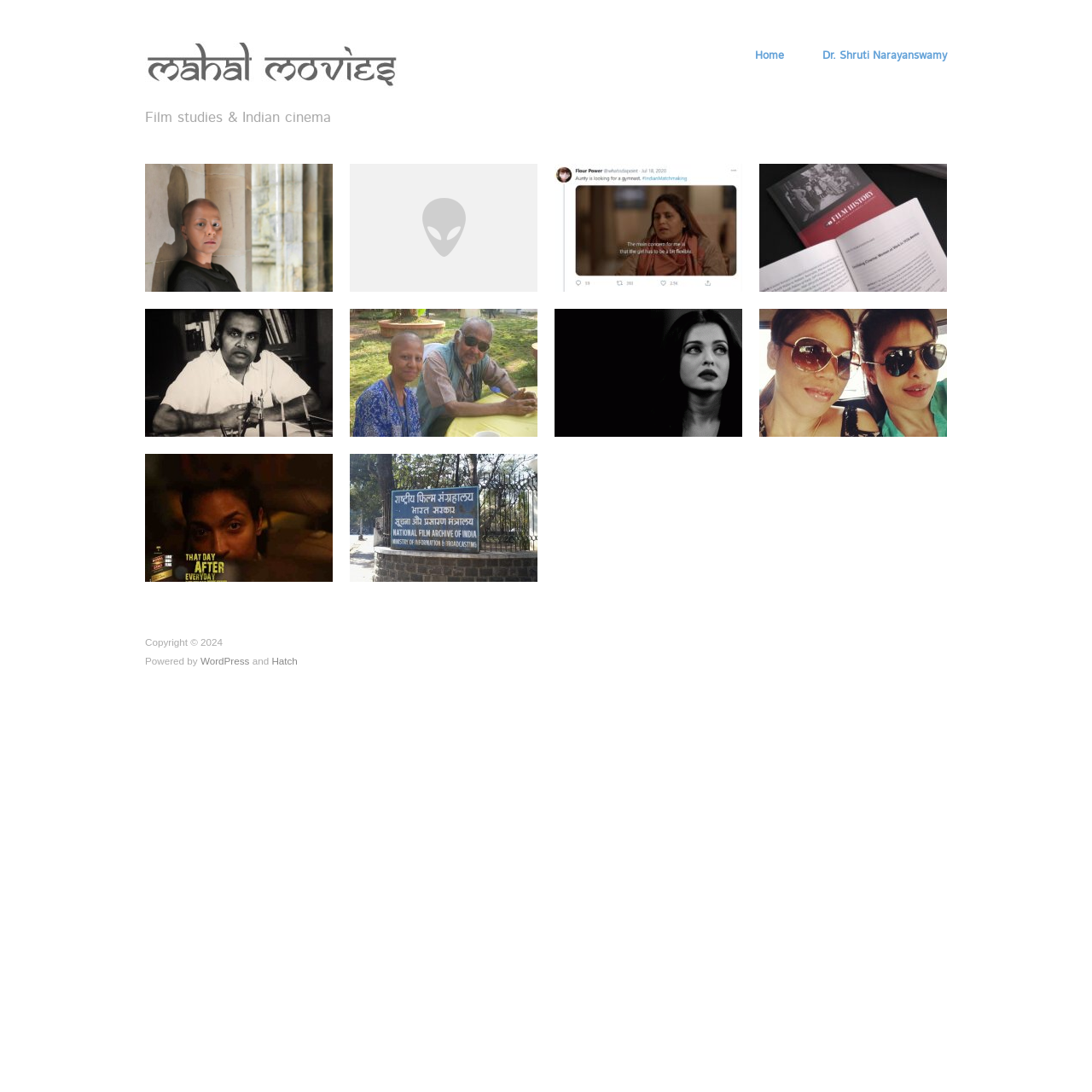Respond with a single word or phrase:
What is the text of the first heading?

Film studies & Indian cinema